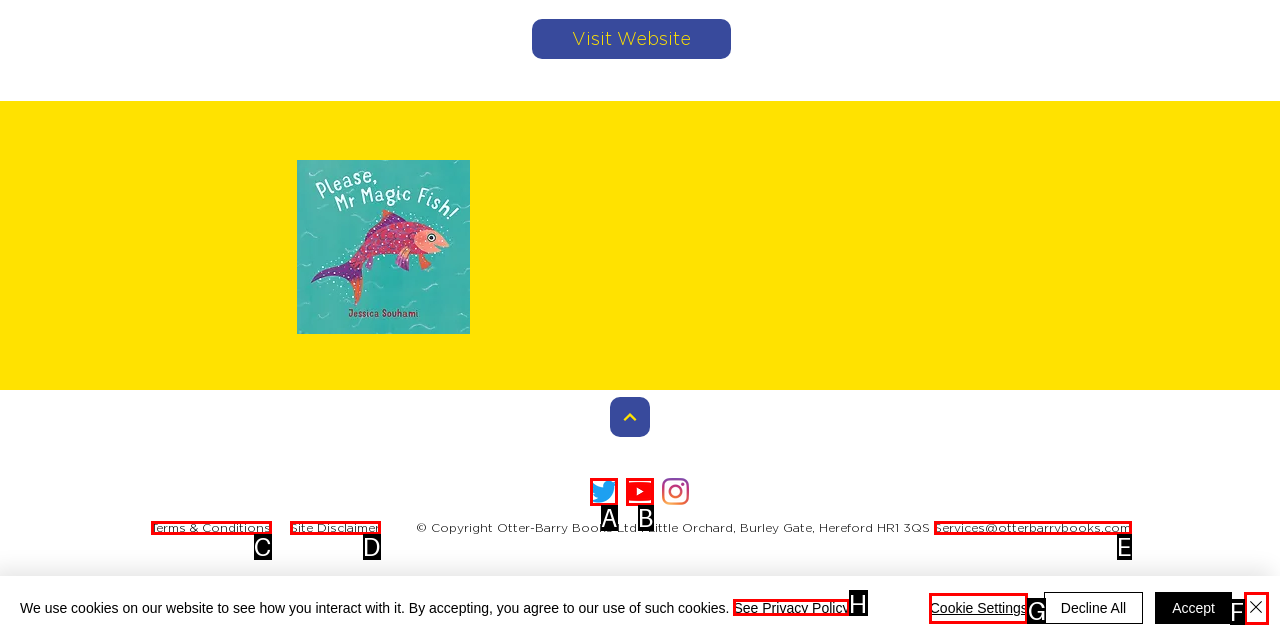Based on the element description: Cookie Settings, choose the best matching option. Provide the letter of the option directly.

G